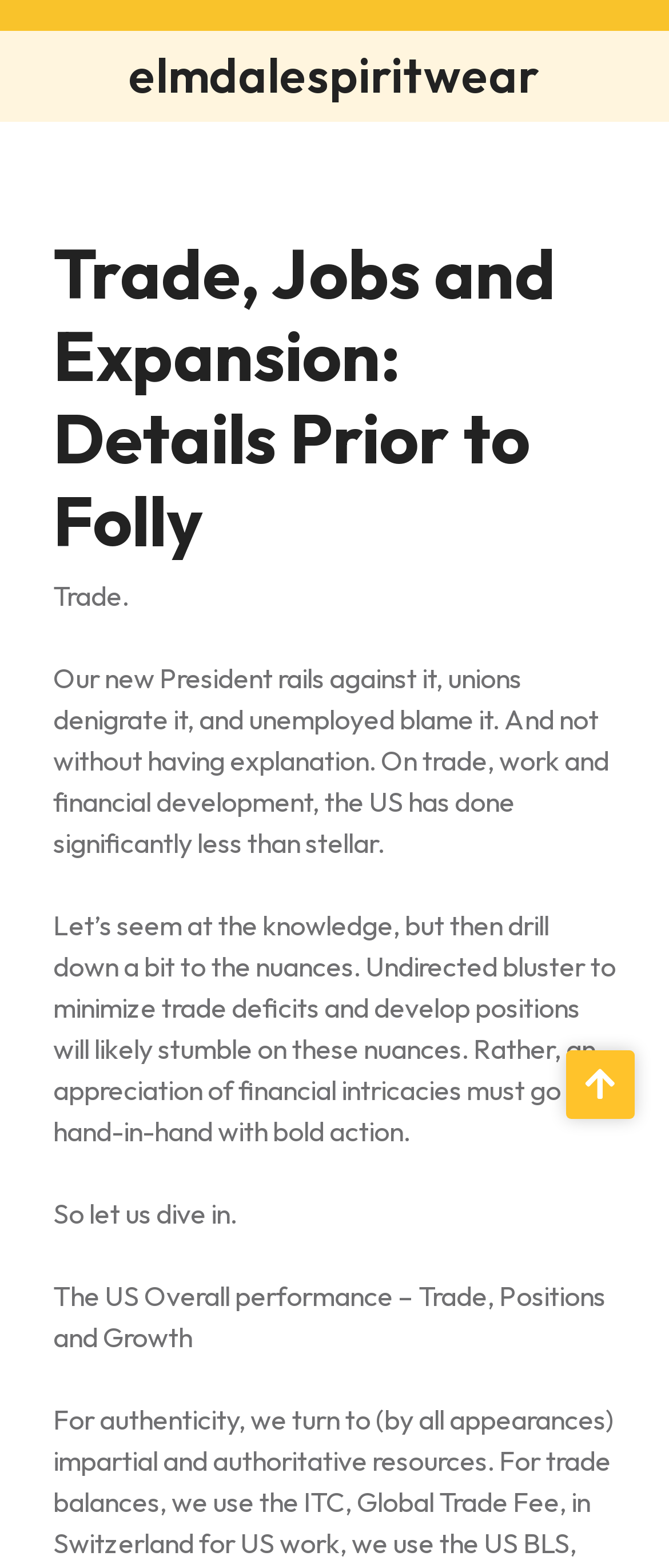What is the tone of the article?
Using the details shown in the screenshot, provide a comprehensive answer to the question.

The tone of the article can be inferred as analytical because it presents various points of view, such as the President's and unions', and then delves into the nuances of the topic, indicating a thoughtful and detailed examination of the subject.